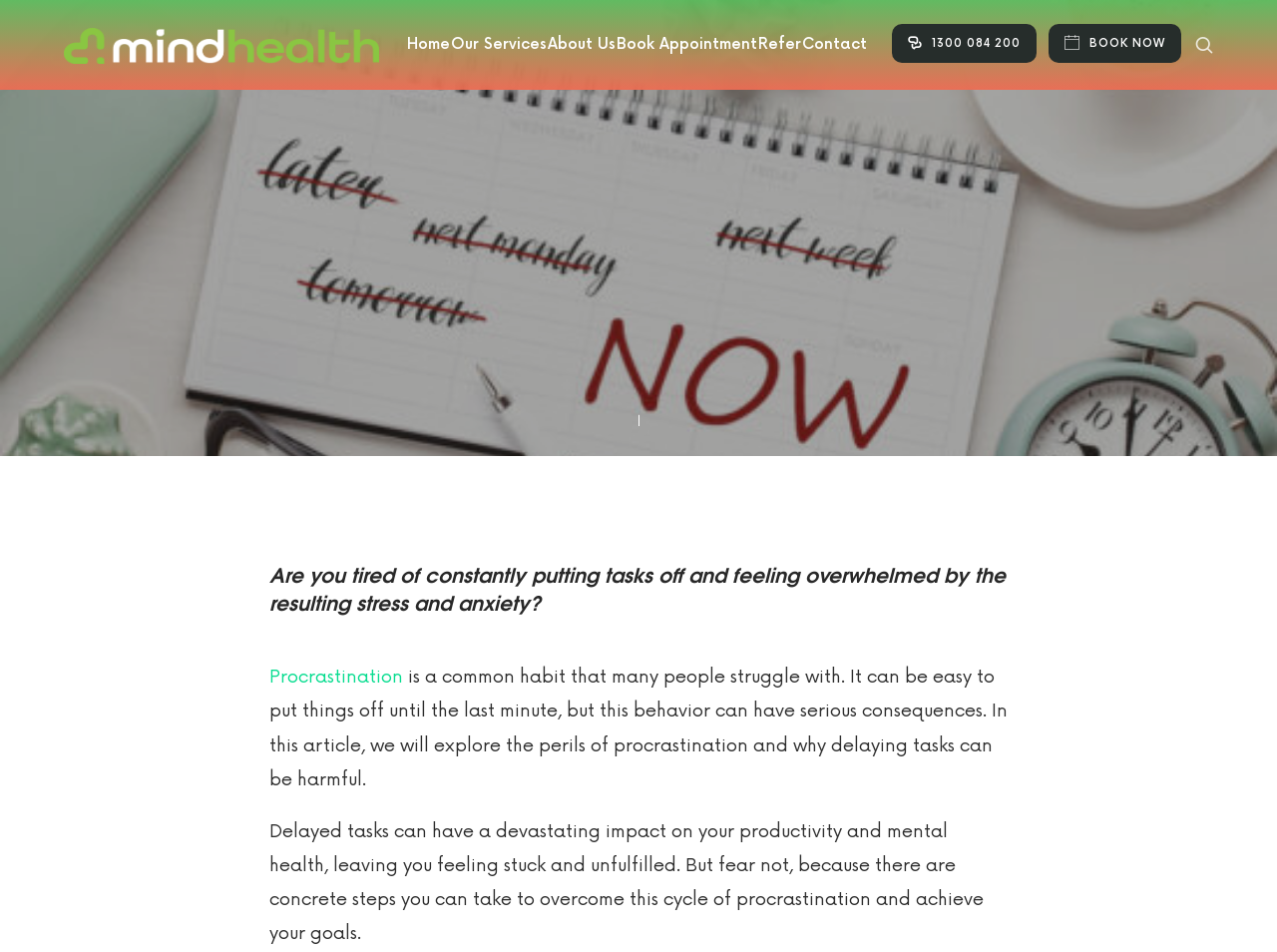Carefully examine the image and provide an in-depth answer to the question: What is the tagline of the website?

I determined the tagline of the website by reading the static text element with the text 'Think well. Live well.', which is located below the logo of the website and appears to be the tagline.